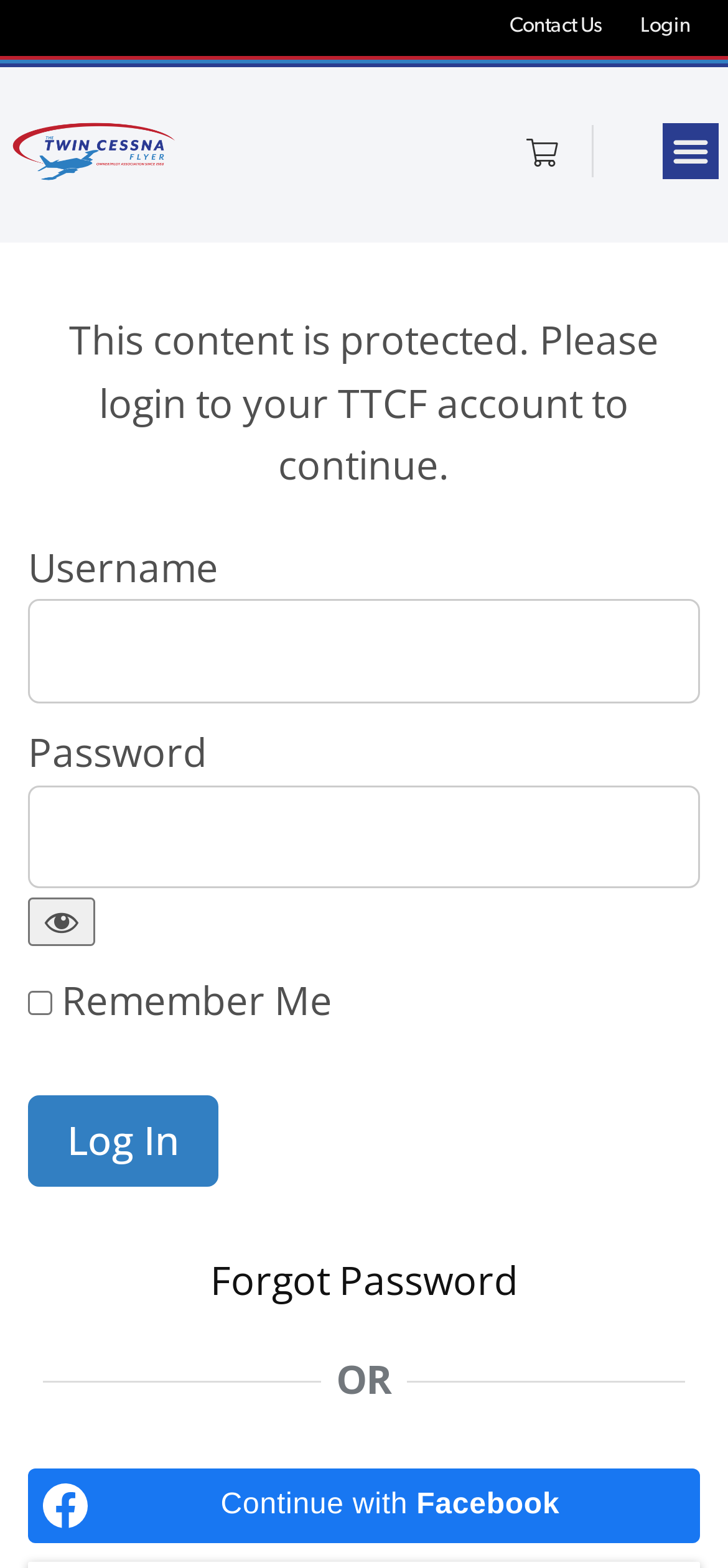Respond to the question below with a single word or phrase: What is required to continue to the protected content?

Login